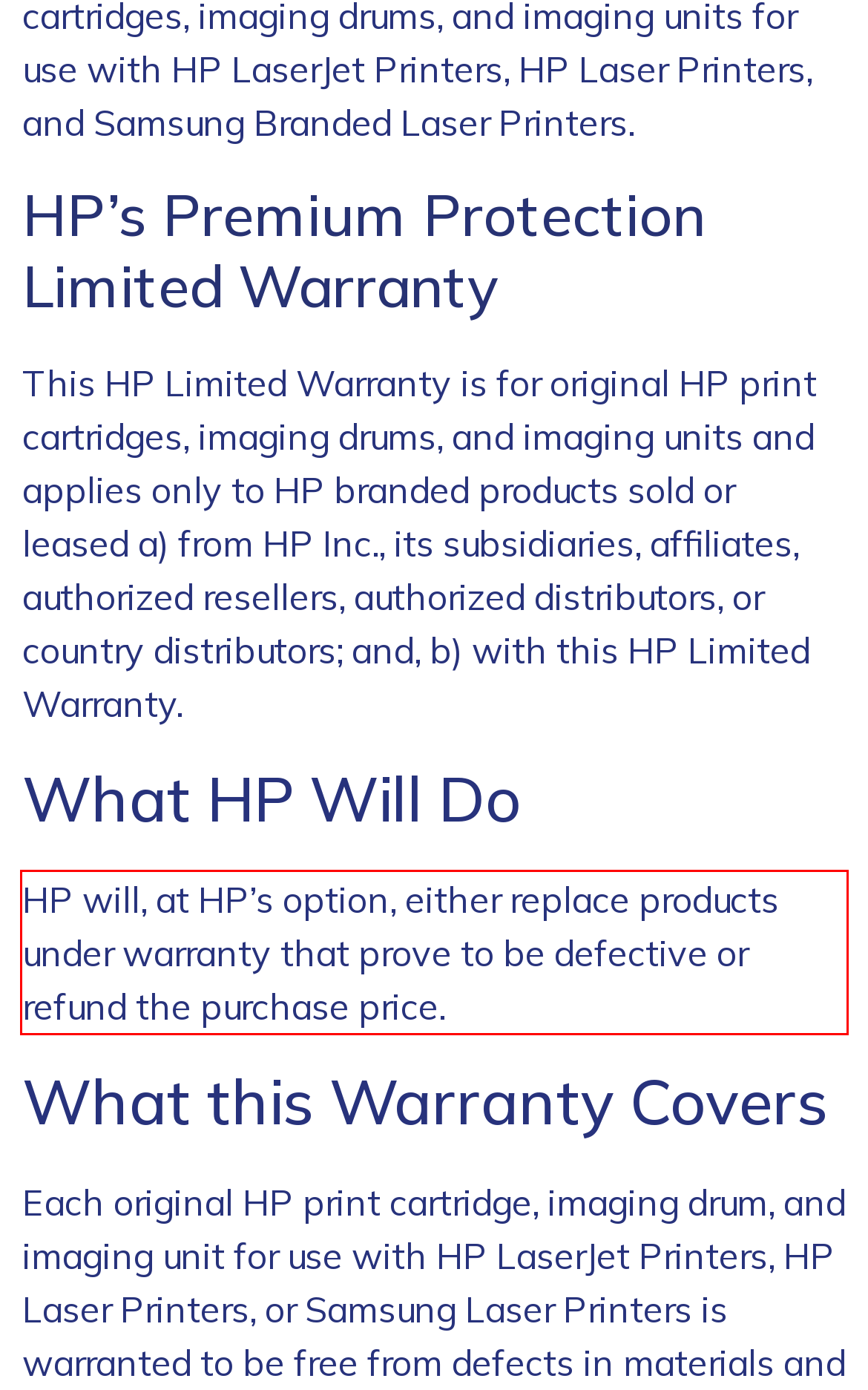You are provided with a screenshot of a webpage containing a red bounding box. Please extract the text enclosed by this red bounding box.

HP will, at HP’s option, either replace products under warranty that prove to be defective or refund the purchase price.